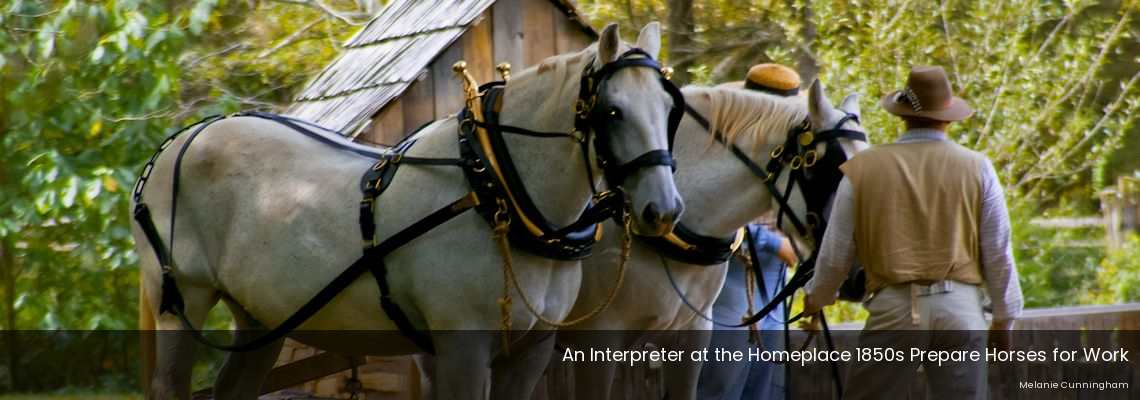Generate a detailed caption that describes the image.

In this evocative image, an interpreter at the Homeplace, a living history site from the 1850s, is seen preparing horses for work. The scene captures the essence of traditional farming practices, highlighting the strong, well-groomed horses adorned with harnesses, symbolizing the connection between humans and animals in agriculture. The backdrop features a rustic wooden structure, evoking a sense of historical authenticity, while the lush greenery surrounding the area emphasizes a picturesque rural setting. The accompanying text, "An Interpreter at the Homeplace 1850s Prepare Horses for Work," gives insight into the significance of this activity within the historical context. This image invites viewers to reflect on the vital role horses played in everyday life during the 19th century, enriched by the presence of knowledgeable interpreters who bring history to life.